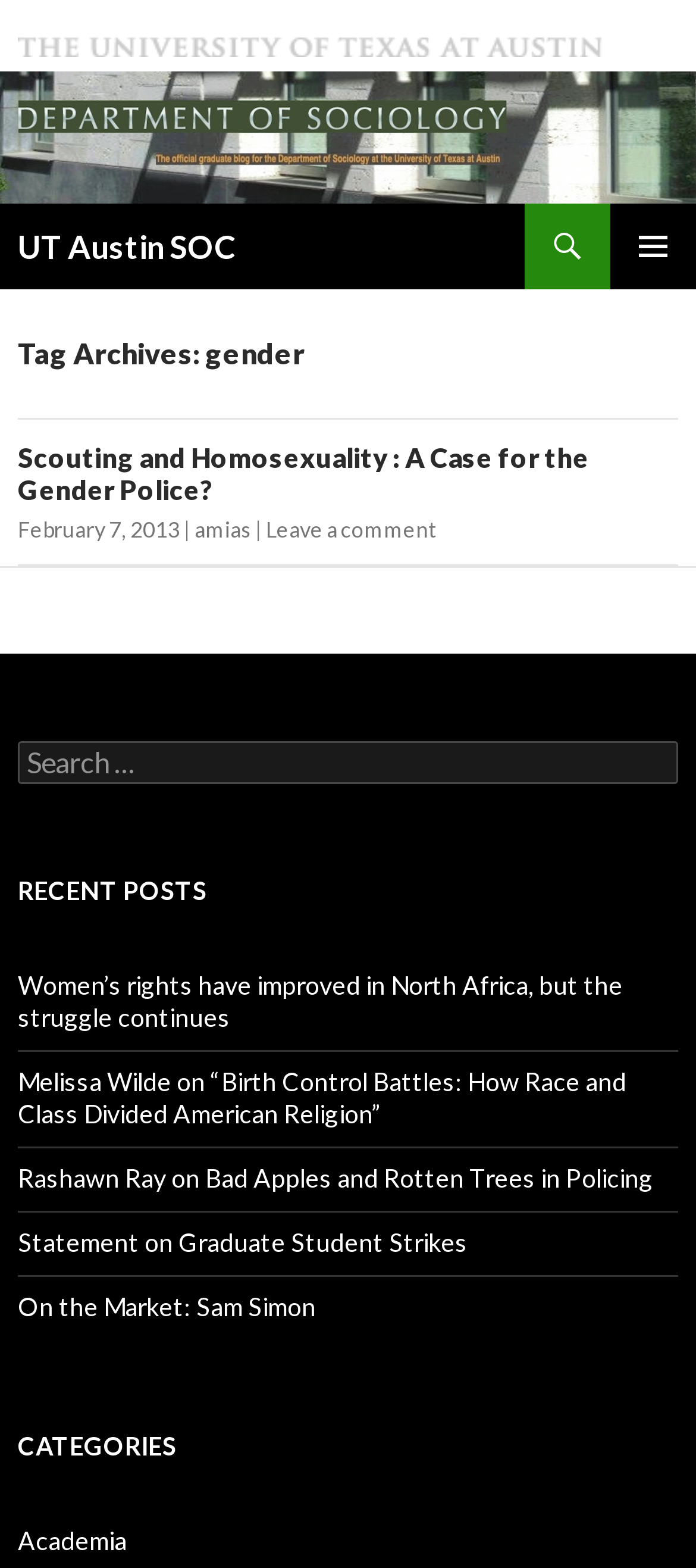What is the purpose of the button with the text ' PRIMARY MENU'?
Using the image, give a concise answer in the form of a single word or short phrase.

To open primary menu